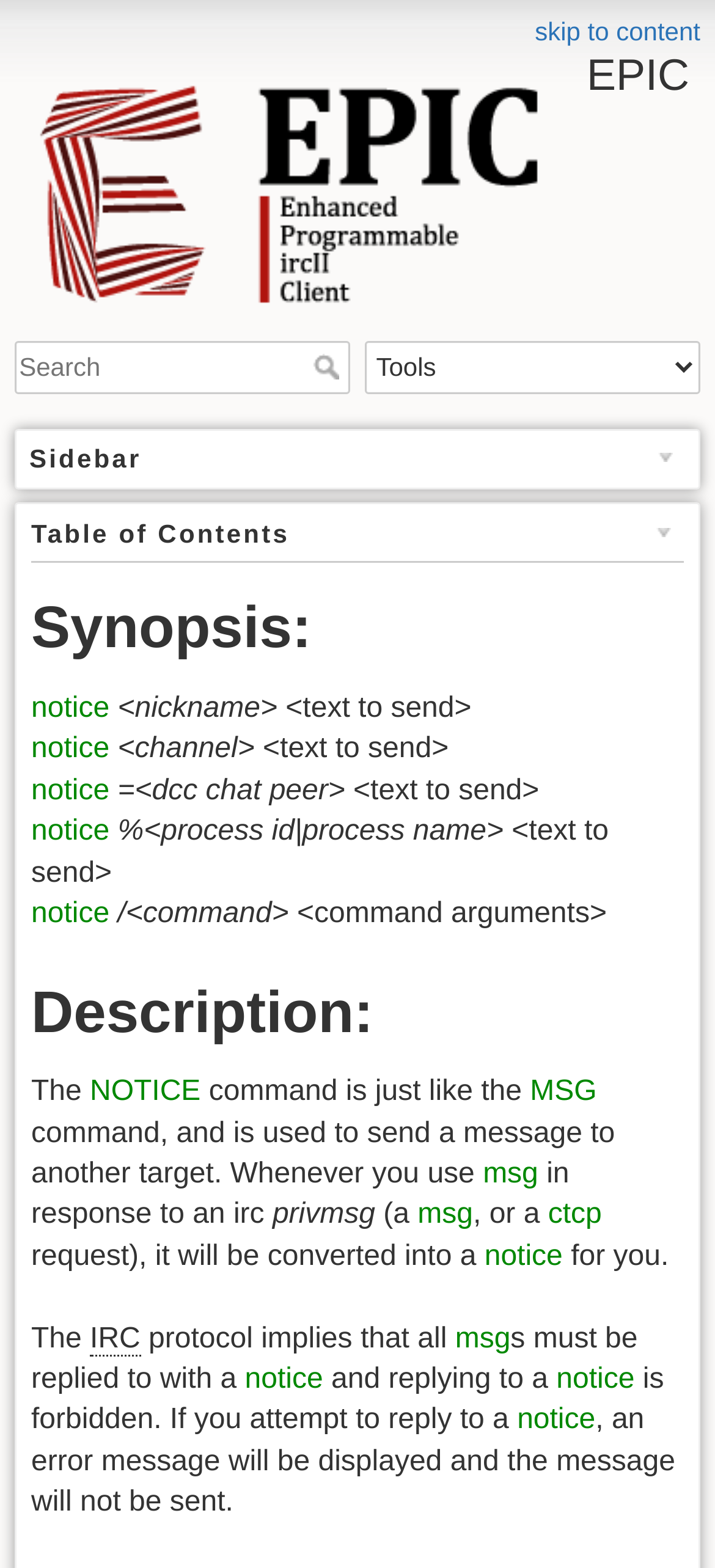Identify the bounding box coordinates of the area you need to click to perform the following instruction: "select a tool from the dropdown".

[0.51, 0.217, 0.979, 0.251]